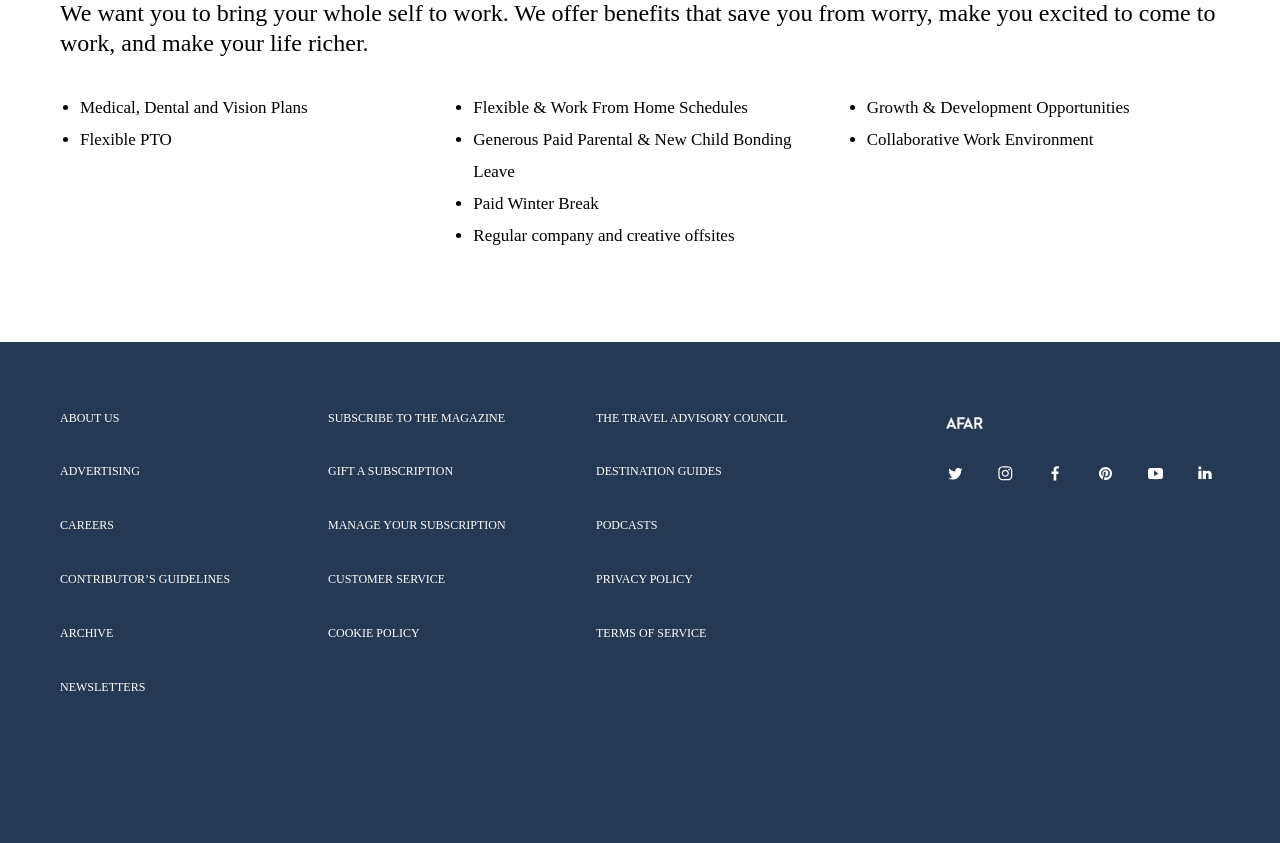Based on the description "Advertising", find the bounding box of the specified UI element.

[0.047, 0.552, 0.238, 0.569]